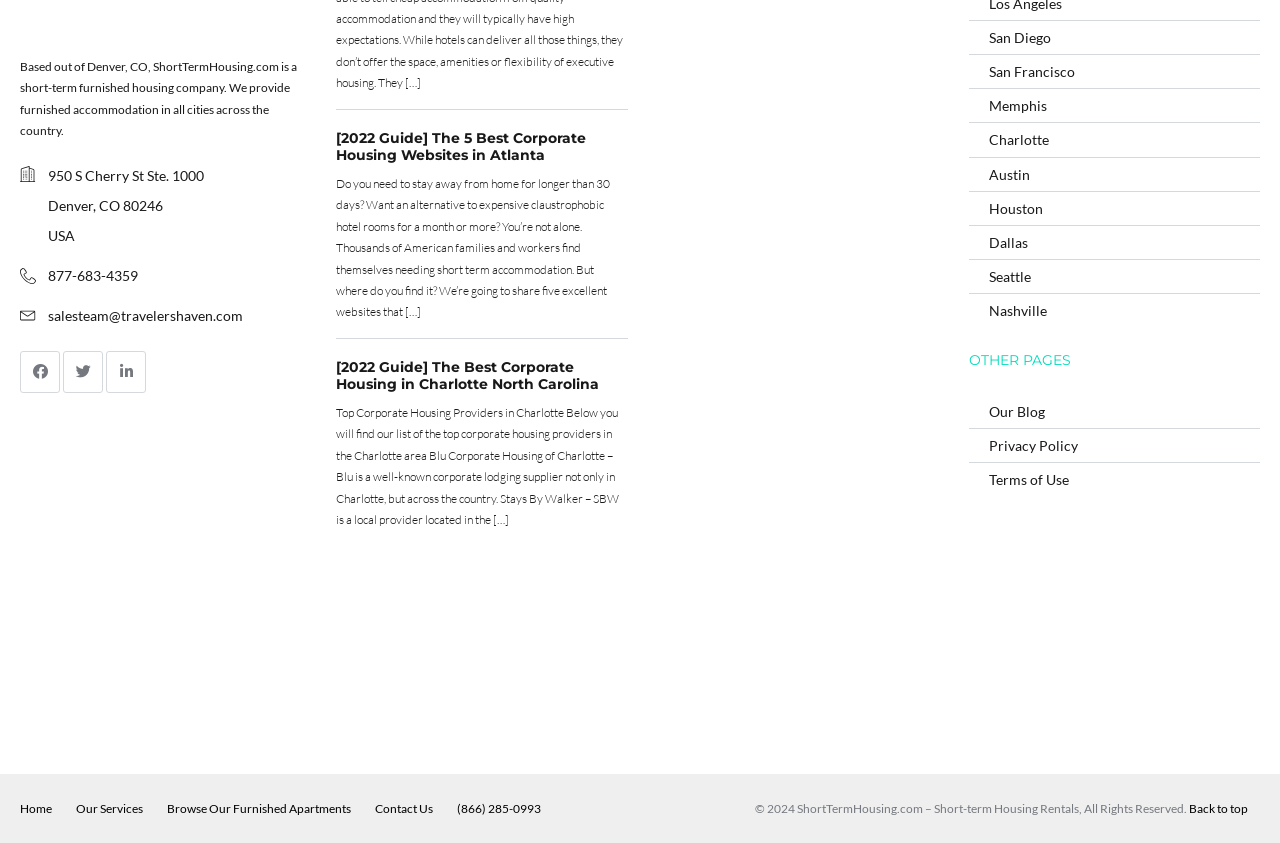From the given element description: "Back to top", find the bounding box for the UI element. Provide the coordinates as four float numbers between 0 and 1, in the order [left, top, right, bottom].

[0.929, 0.95, 0.975, 0.968]